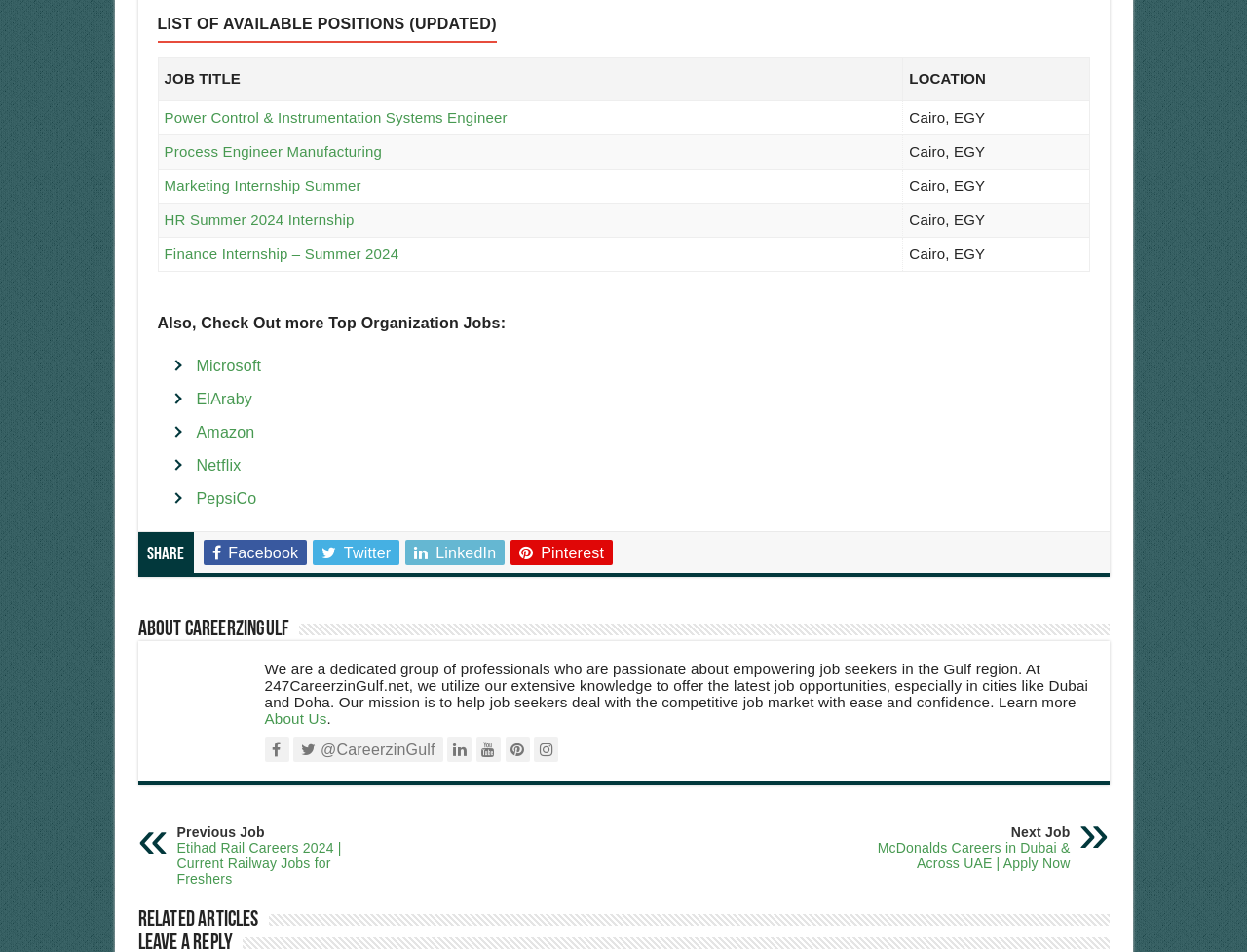Identify the bounding box for the described UI element. Provide the coordinates in (top-left x, top-left y, bottom-right x, bottom-right y) format with values ranging from 0 to 1: all-day NO SCHOOL-Teacher Comp. Day

None